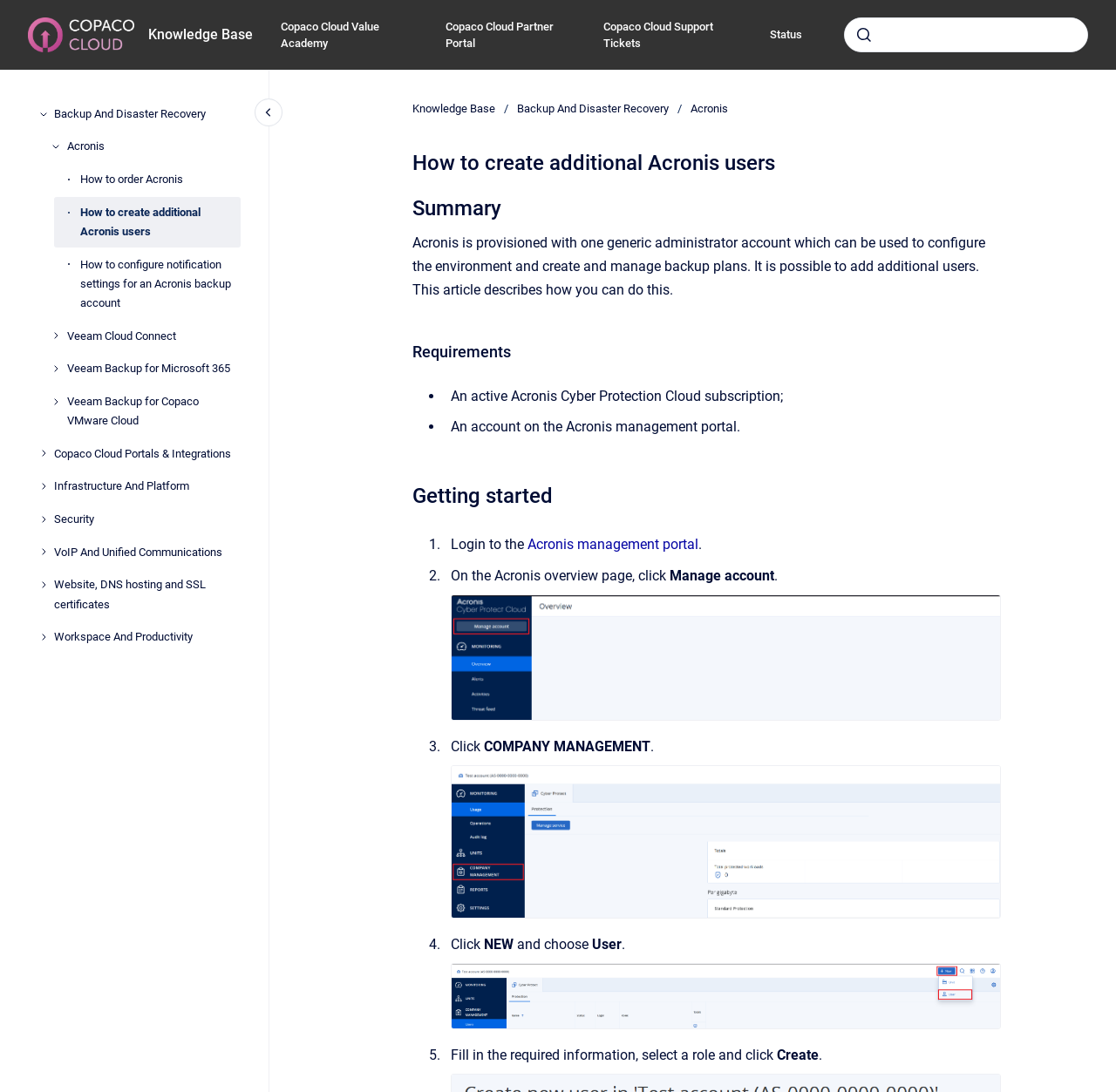Please identify the coordinates of the bounding box that should be clicked to fulfill this instruction: "Click on Manage account".

[0.6, 0.519, 0.694, 0.534]